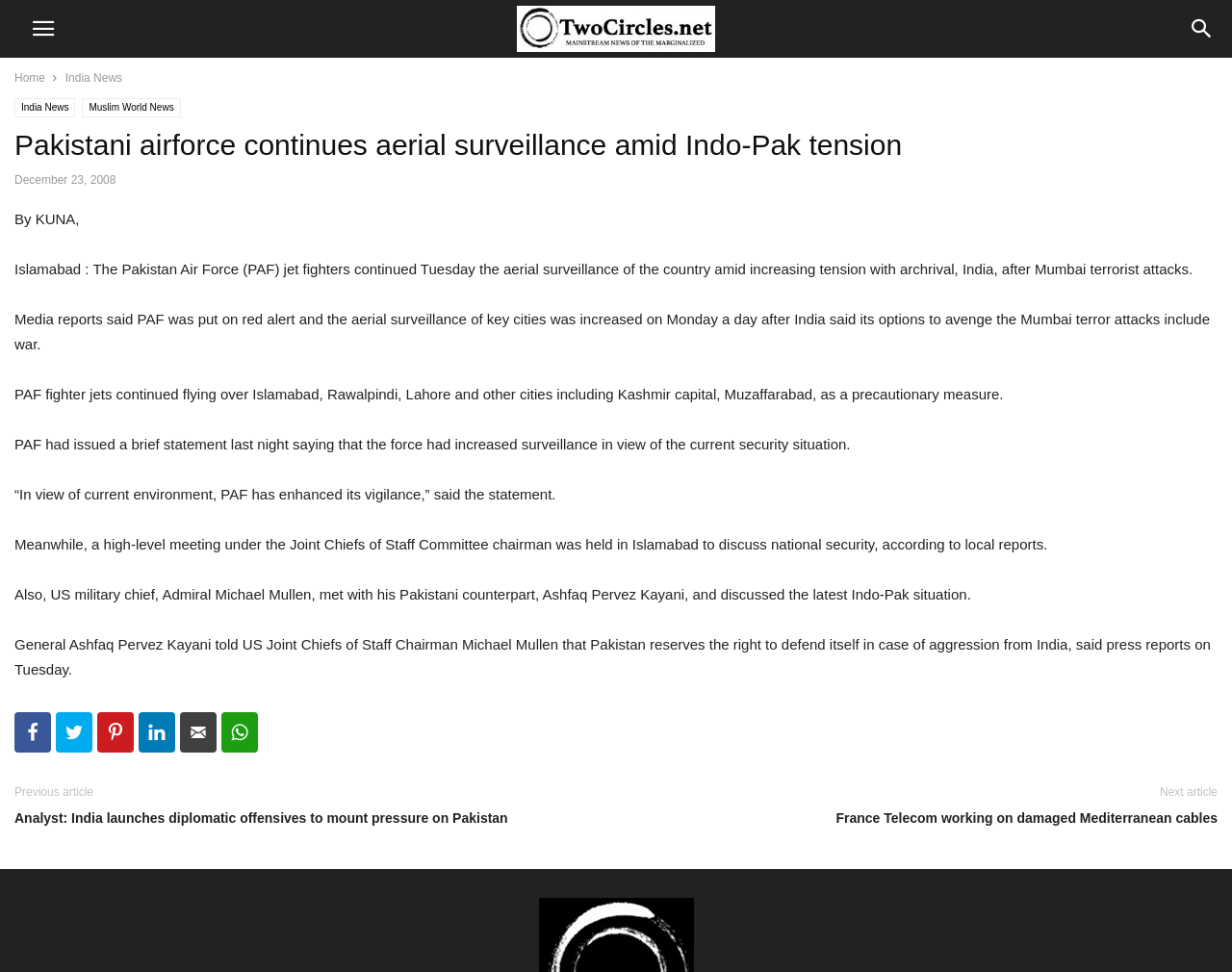Determine the bounding box coordinates of the clickable element necessary to fulfill the instruction: "Read about Proper tax planning". Provide the coordinates as four float numbers within the 0 to 1 range, i.e., [left, top, right, bottom].

None